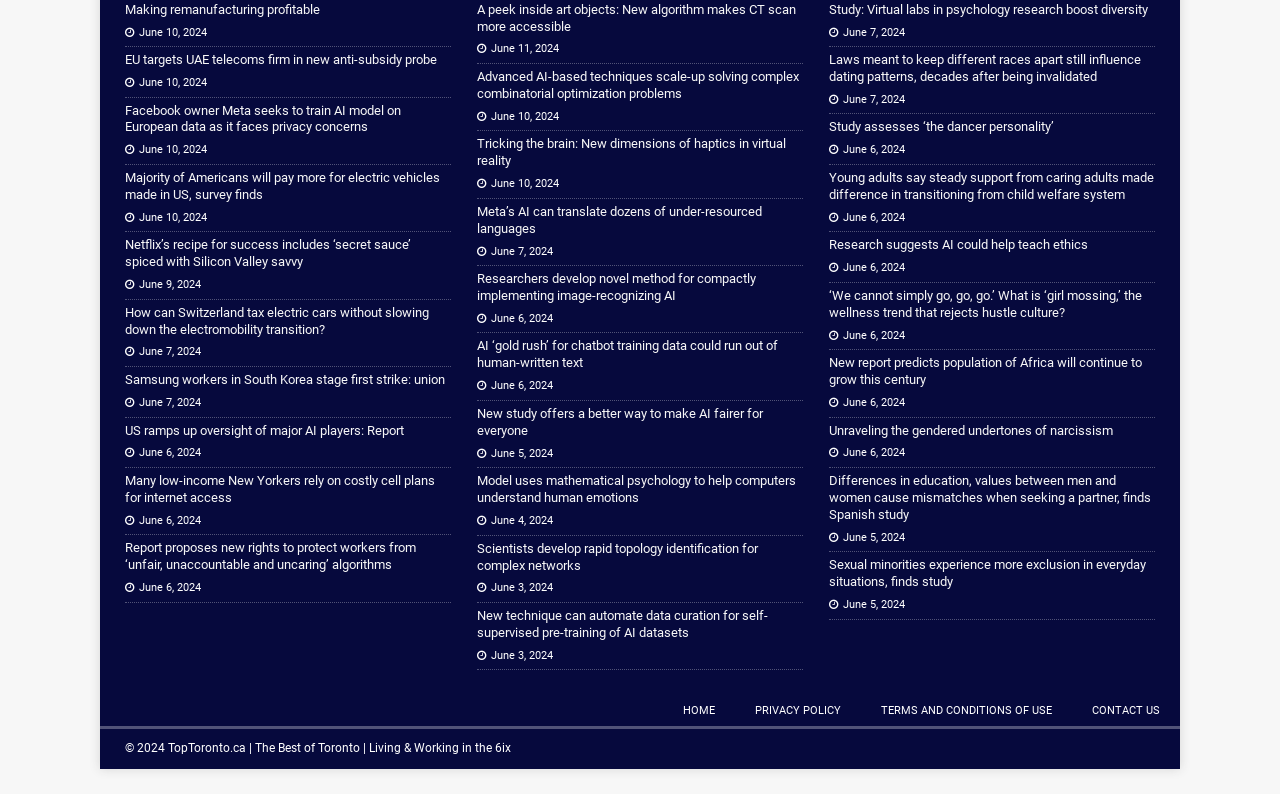What is the name of the website?
Analyze the screenshot and provide a detailed answer to the question.

The name of the website can be found at the bottom of the webpage, where it says '© 2024 TopToronto.ca | The Best of Toronto | Living & Working in the 6ix'.